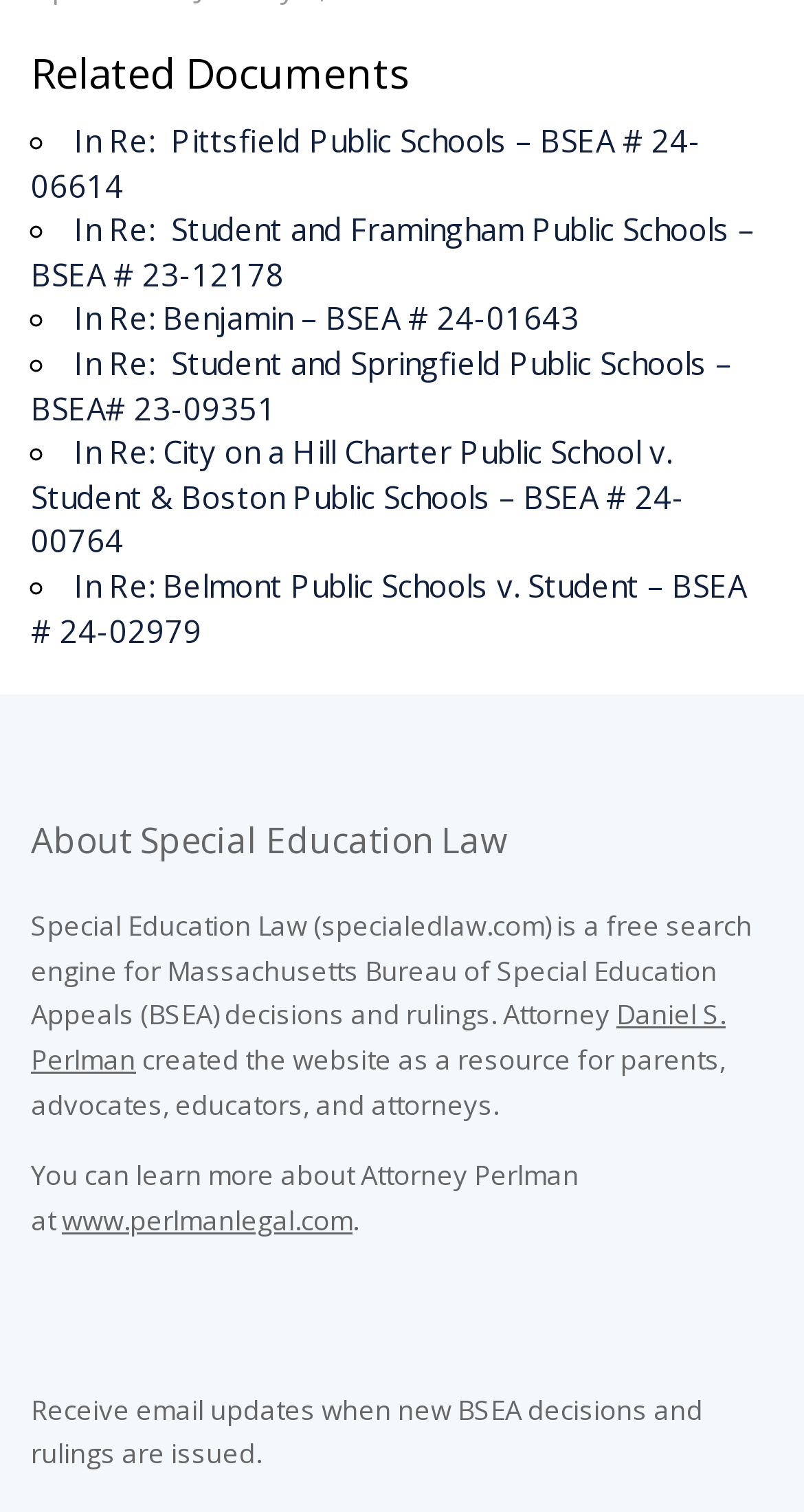Determine the bounding box coordinates of the clickable region to carry out the instruction: "Visit Attorney Daniel S. Perlman's website".

[0.038, 0.659, 0.903, 0.713]